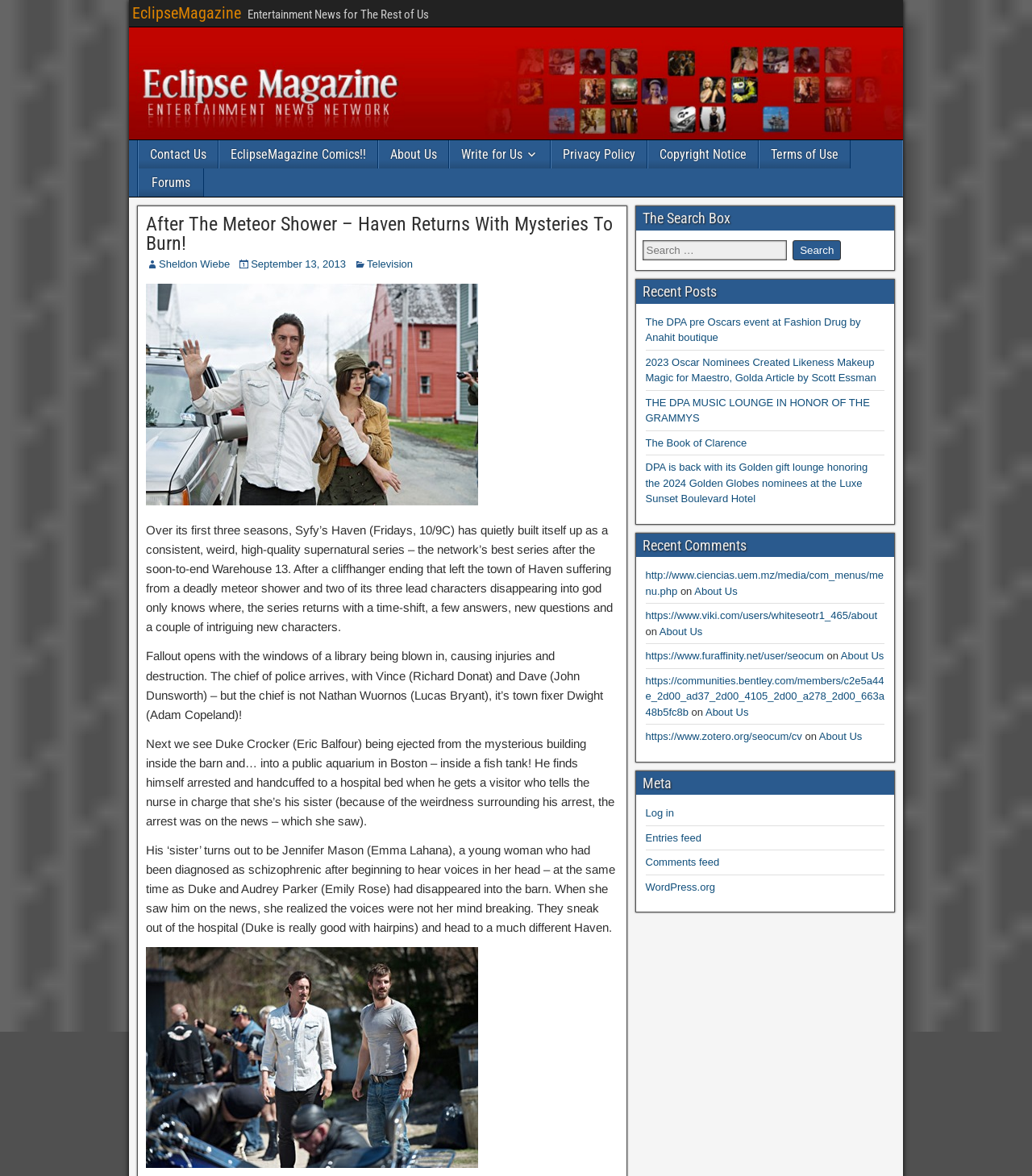Create an elaborate caption for the webpage.

The webpage is an article from EclipseMagazine, a entertainment news website. At the top, there is a heading "EclipseMagazine" with a link to the website's homepage. Below it, there is a tagline "Entertainment News for The Rest of Us". 

On the left side, there is a main menu navigation bar with links to "Contact Us", "EclipseMagazine Comics!!", "About Us", "Write for Us", "Privacy Policy", "Copyright Notice", "Terms of Use", and "Forums". 

The main content of the webpage is an article titled "After The Meteor Shower – Haven Returns With Mysteries To Burn!". The article is divided into several paragraphs, with images and links scattered throughout. The article discusses the TV show Haven, its previous seasons, and its return with new mysteries and characters. 

On the right side, there is a sidebar with several sections. The top section is a search box with a heading "The Search Box". Below it, there is a section titled "Recent Posts" with links to several recent articles. The next section is titled "Recent Comments" with links to comments on various articles. The last section is titled "Meta" with links to log in, entries feed, comments feed, and WordPress.org.

Overall, the webpage is a news article with a clear structure, easy to navigate, and with relevant images and links to enhance the reading experience.